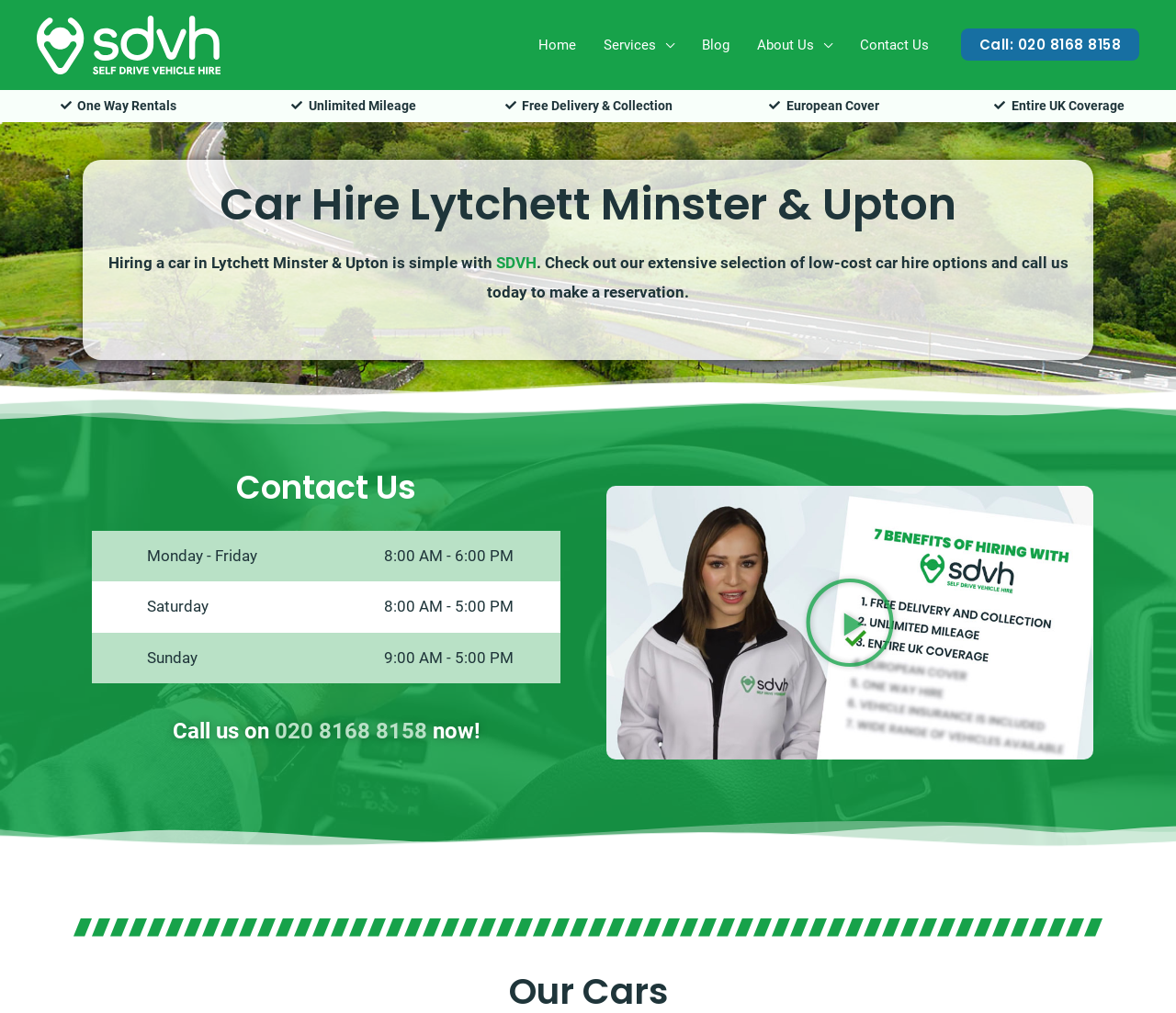What is the phone number to call? Refer to the image and provide a one-word or short phrase answer.

020 8168 8158